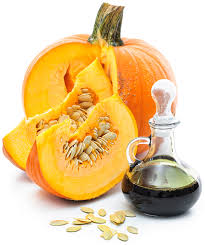Please give a short response to the question using one word or a phrase:
What nutrients are present in pumpkin seed oil?

vitamins A, B, D, and E